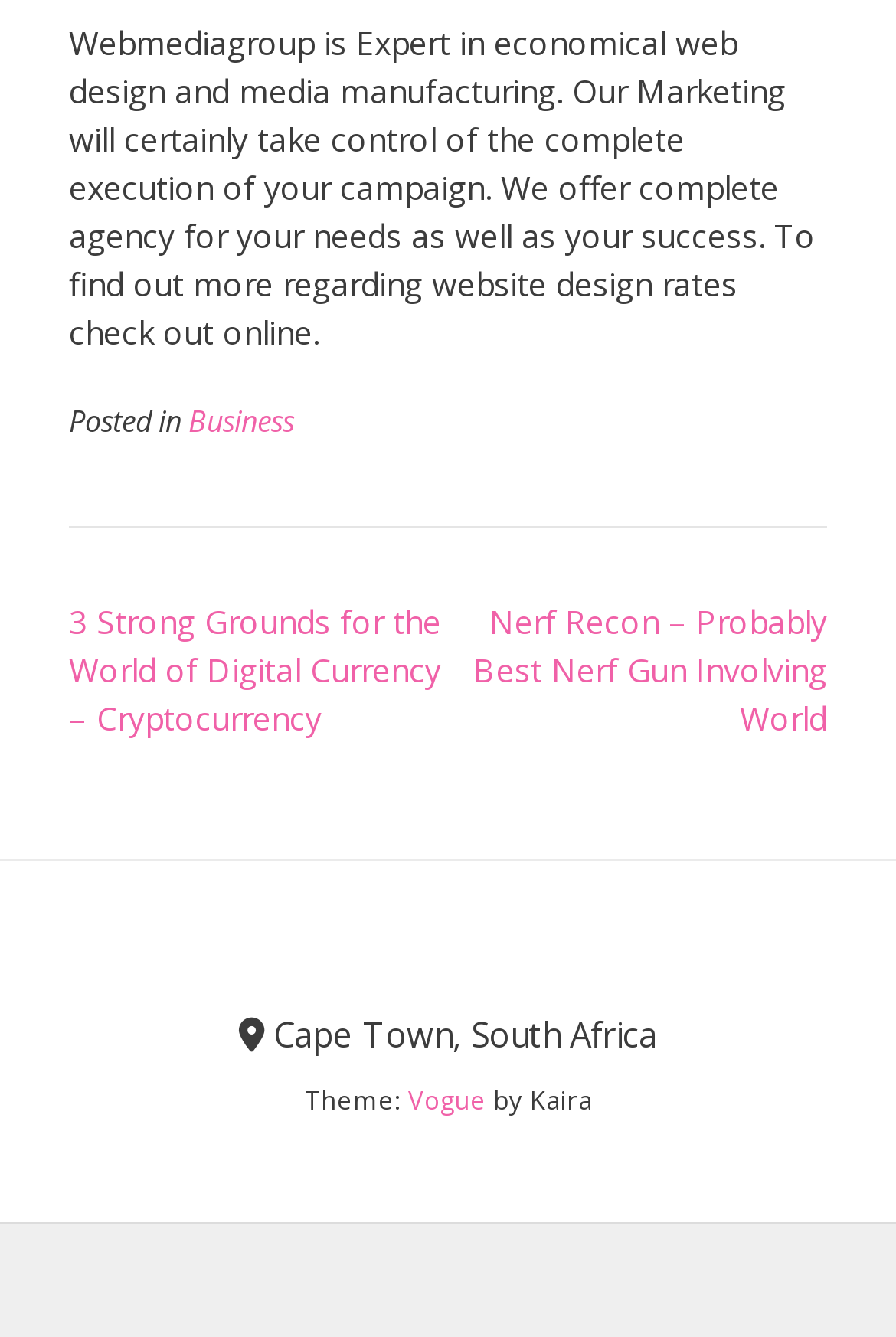What is the name of the author of the theme?
Answer the question with as much detail as you can, using the image as a reference.

The name of the author of the theme can be found in the StaticText element with ID 54, which states 'by Kaira', indicating that Kaira is the creator of the Vogue theme used on this website.